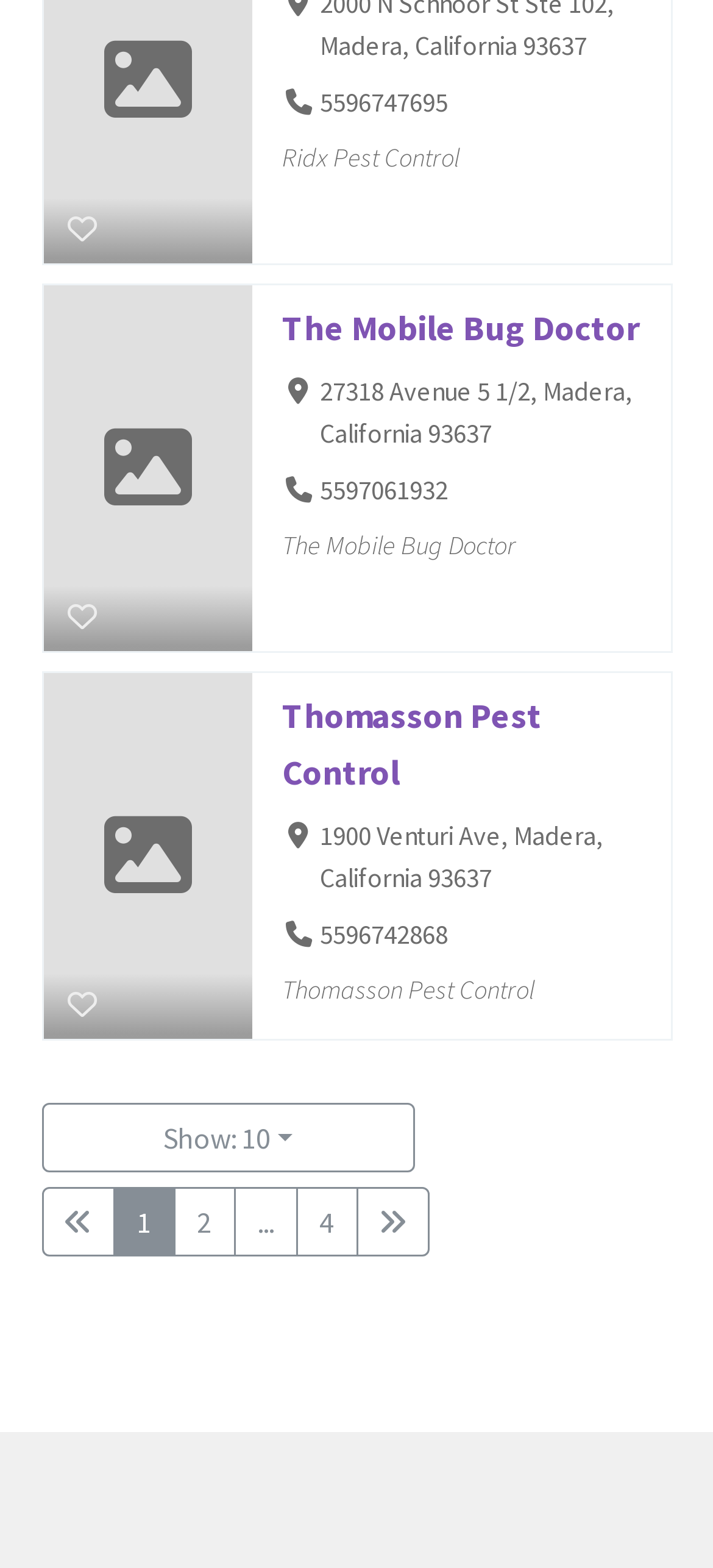Locate the bounding box coordinates of the clickable region to complete the following instruction: "Visit The Mobile Bug Doctor website."

[0.395, 0.195, 0.895, 0.223]